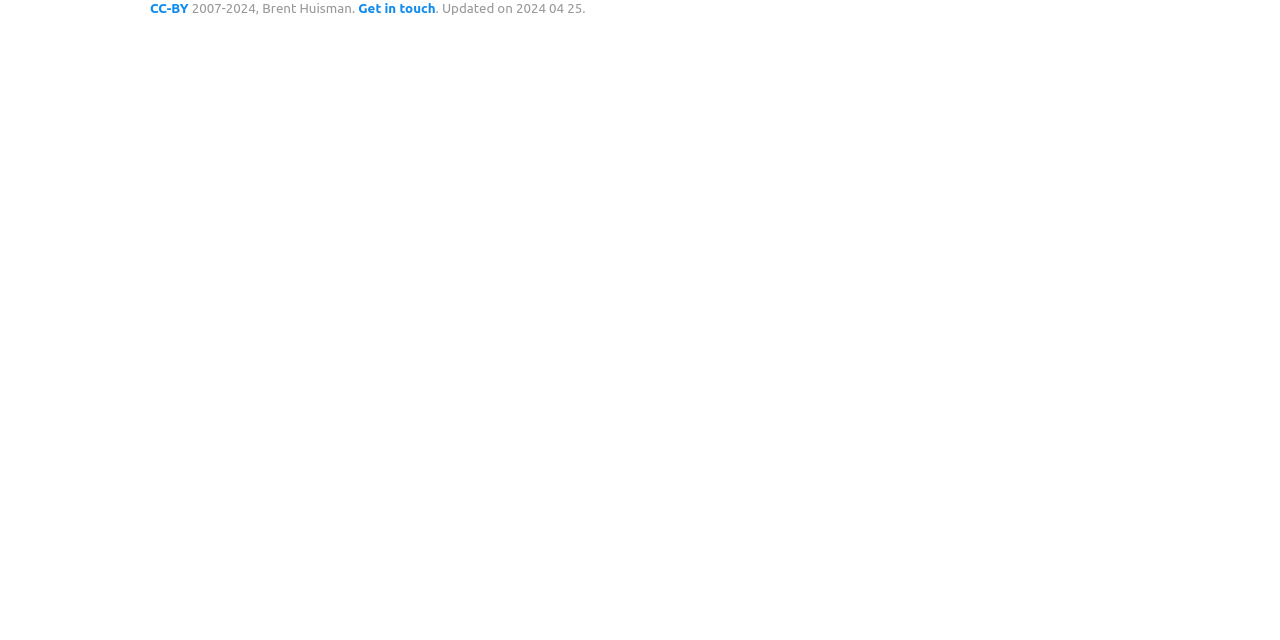Determine the bounding box coordinates of the UI element described by: "CC-BY".

[0.117, 0.002, 0.147, 0.025]